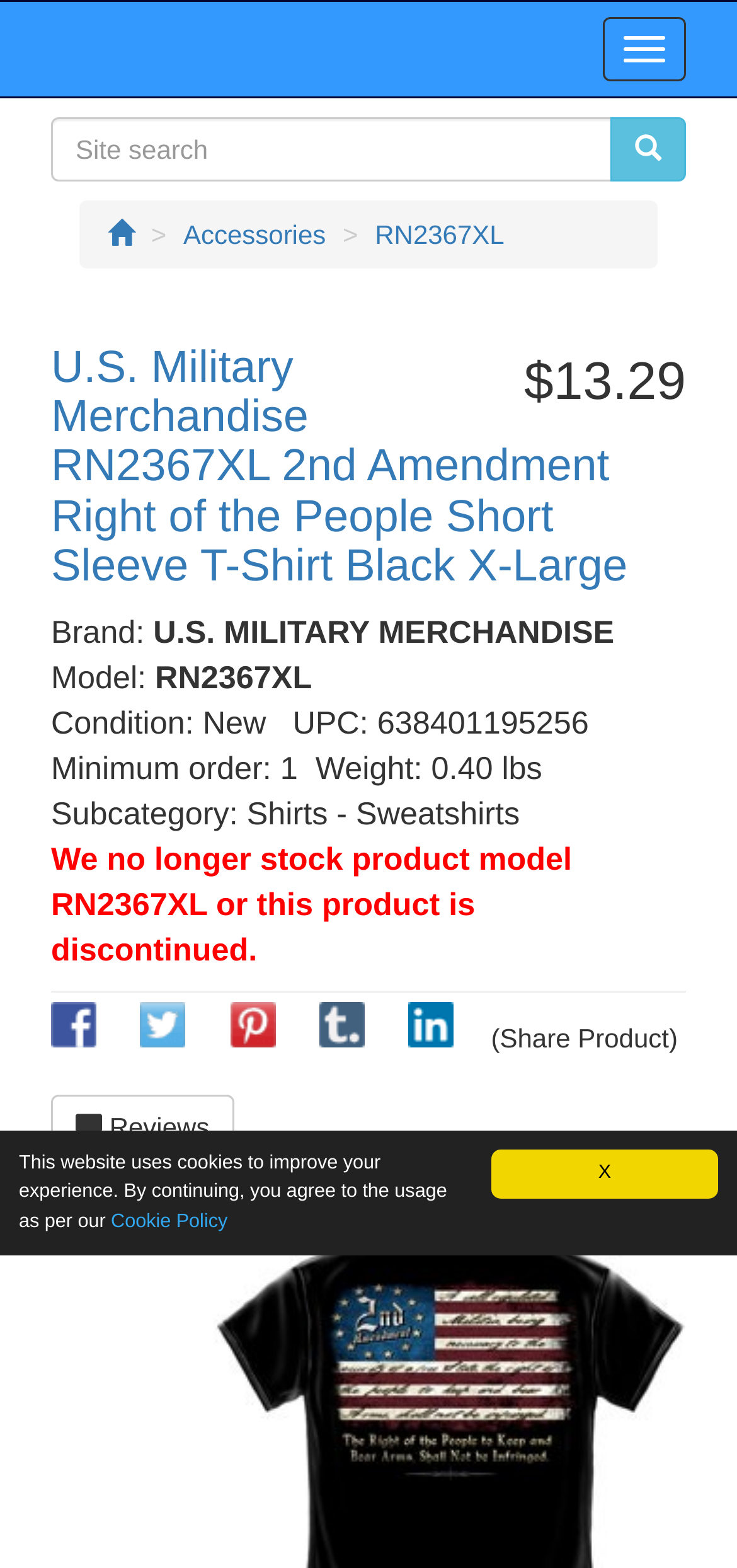What is the weight of the product?
Examine the webpage screenshot and provide an in-depth answer to the question.

I found the weight information in the product details section, where it is listed as 'Weight: 0.40 lbs'.